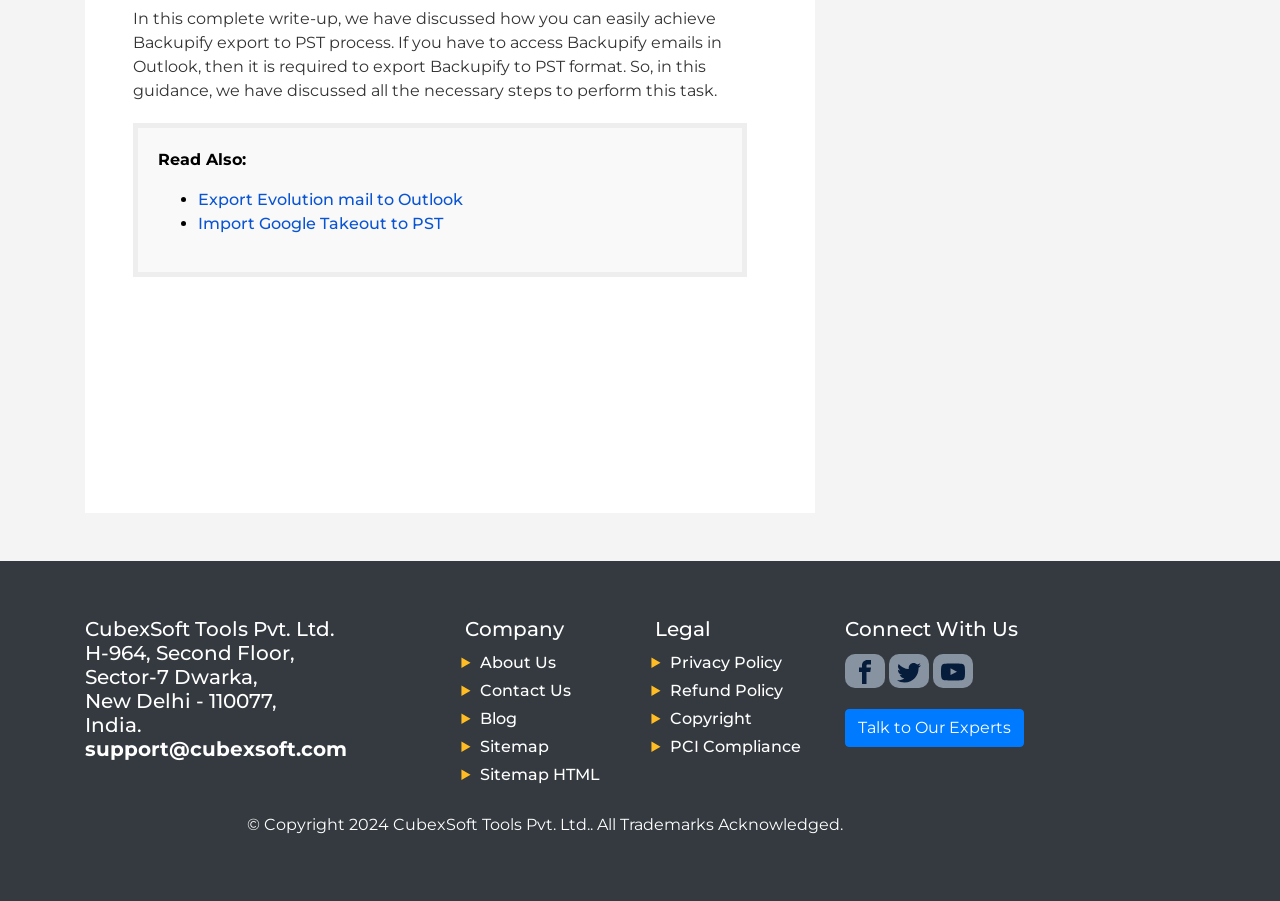Determine the bounding box coordinates for the area that should be clicked to carry out the following instruction: "Learn about the company".

[0.375, 0.725, 0.434, 0.746]